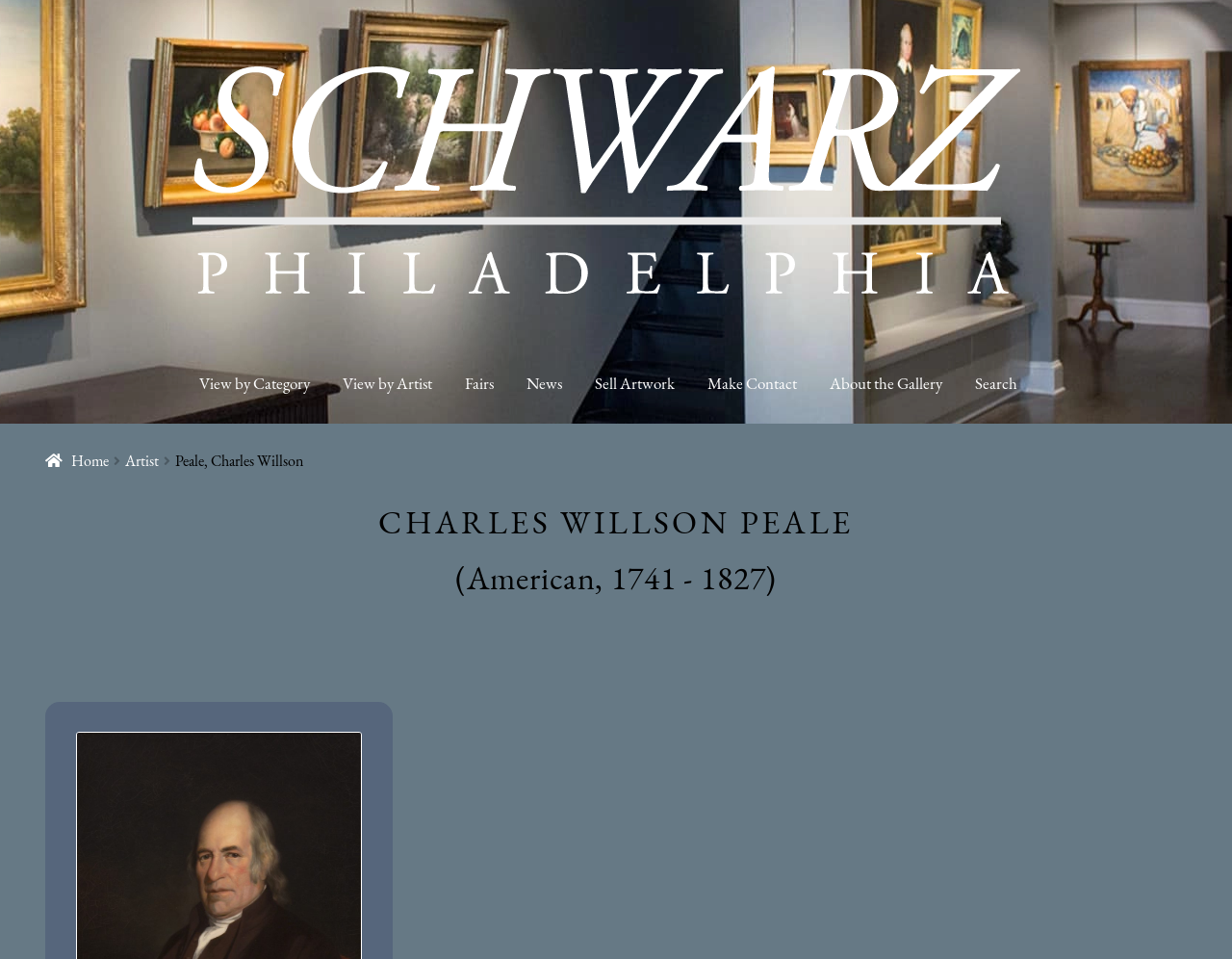Please provide the bounding box coordinates for the element that needs to be clicked to perform the following instruction: "view by category". The coordinates should be given as four float numbers between 0 and 1, i.e., [left, top, right, bottom].

[0.148, 0.359, 0.264, 0.442]